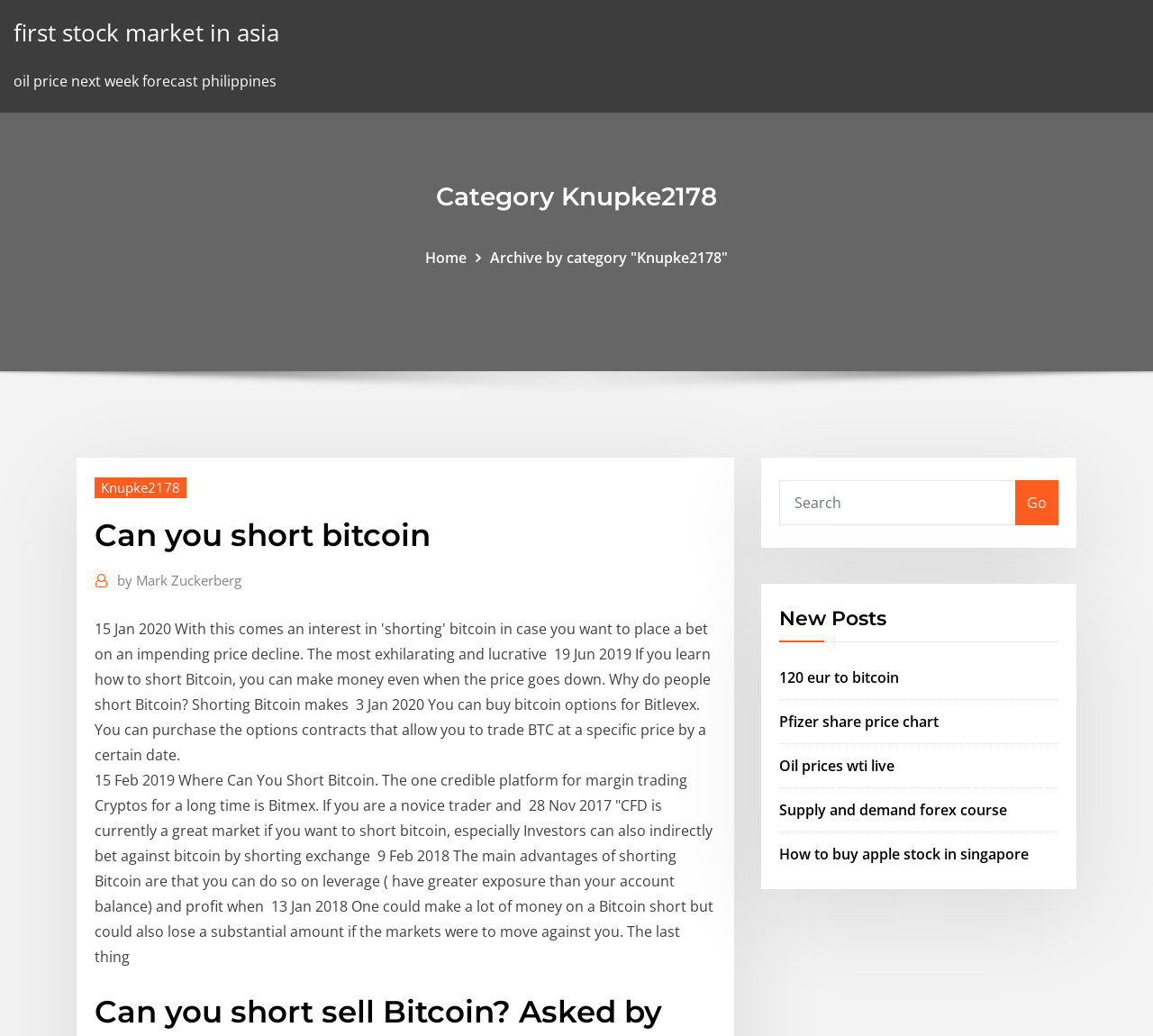What is the main topic of this webpage?
Please use the image to provide an in-depth answer to the question.

Based on the webpage content, especially the heading 'Can you short bitcoin' and the text 'Where Can You Short Bitcoin', it is clear that the main topic of this webpage is related to bitcoin and shorting it.